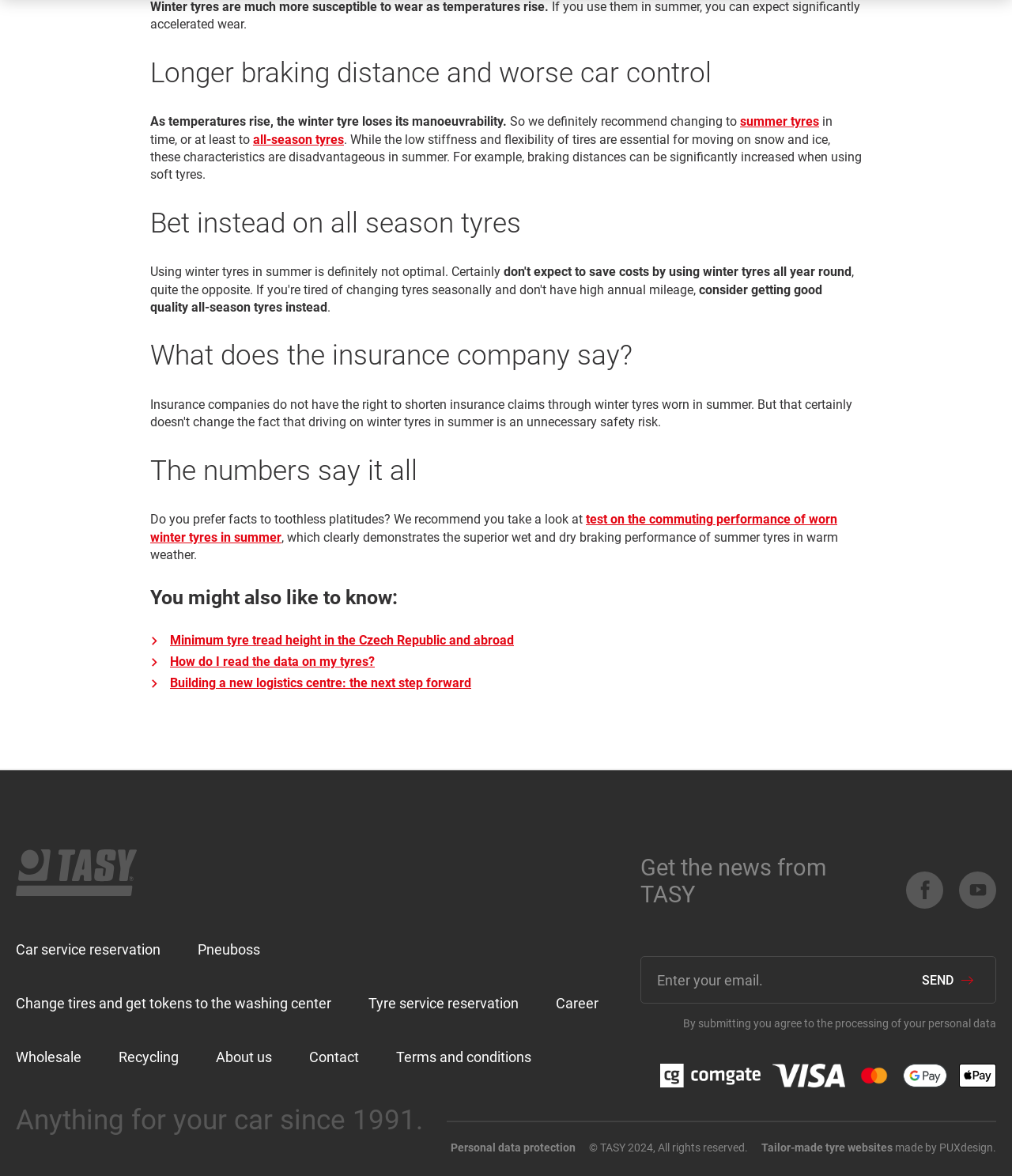With reference to the screenshot, provide a detailed response to the question below:
What is the main topic of this webpage?

Based on the headings and content of the webpage, it appears that the main topic is discussing the importance of using suitable tyres for different seasons, specifically winter and summer tyres.